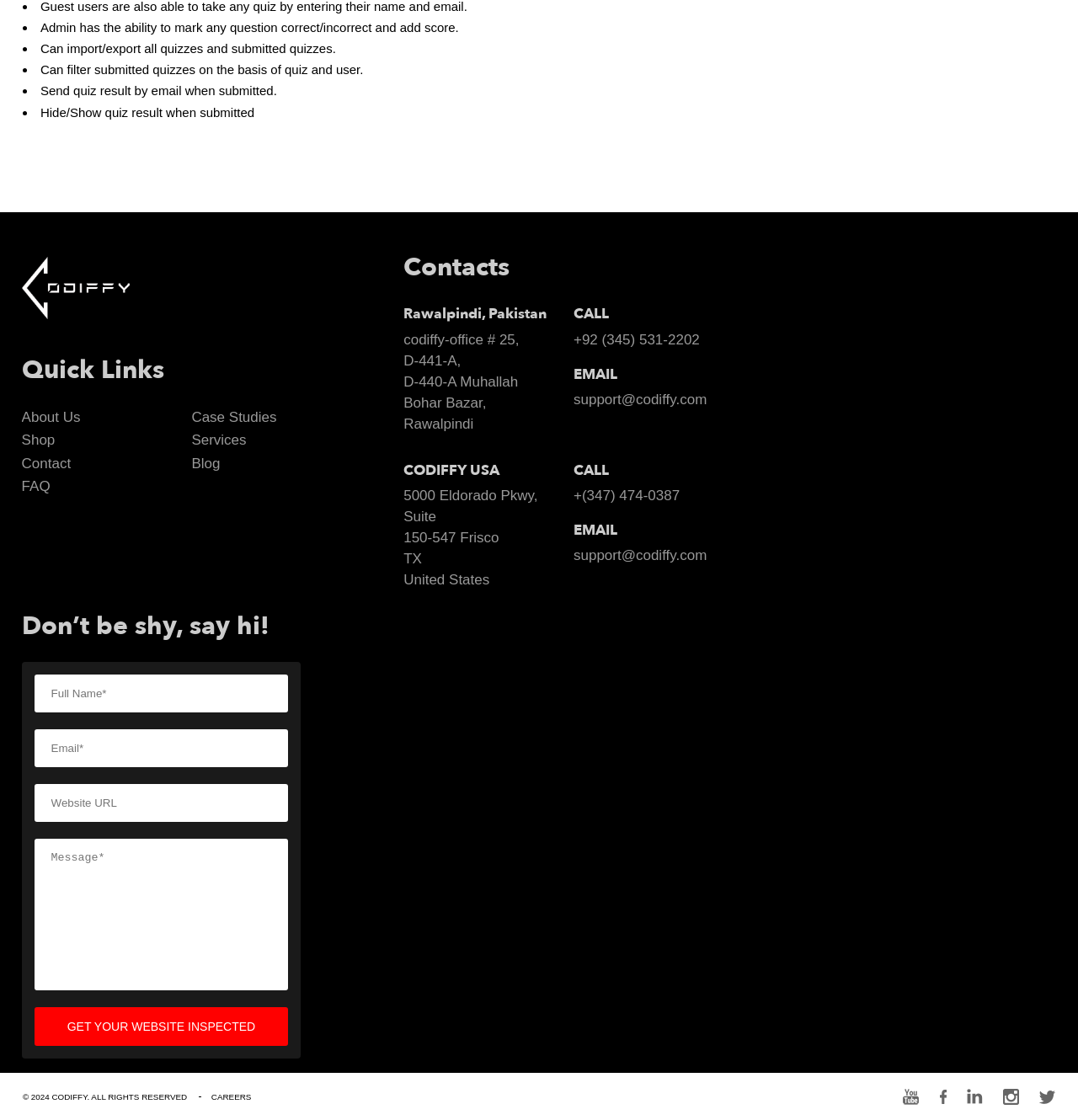Pinpoint the bounding box coordinates of the clickable area necessary to execute the following instruction: "Fill in the 'Full Name*' textbox". The coordinates should be given as four float numbers between 0 and 1, namely [left, top, right, bottom].

[0.032, 0.603, 0.267, 0.636]